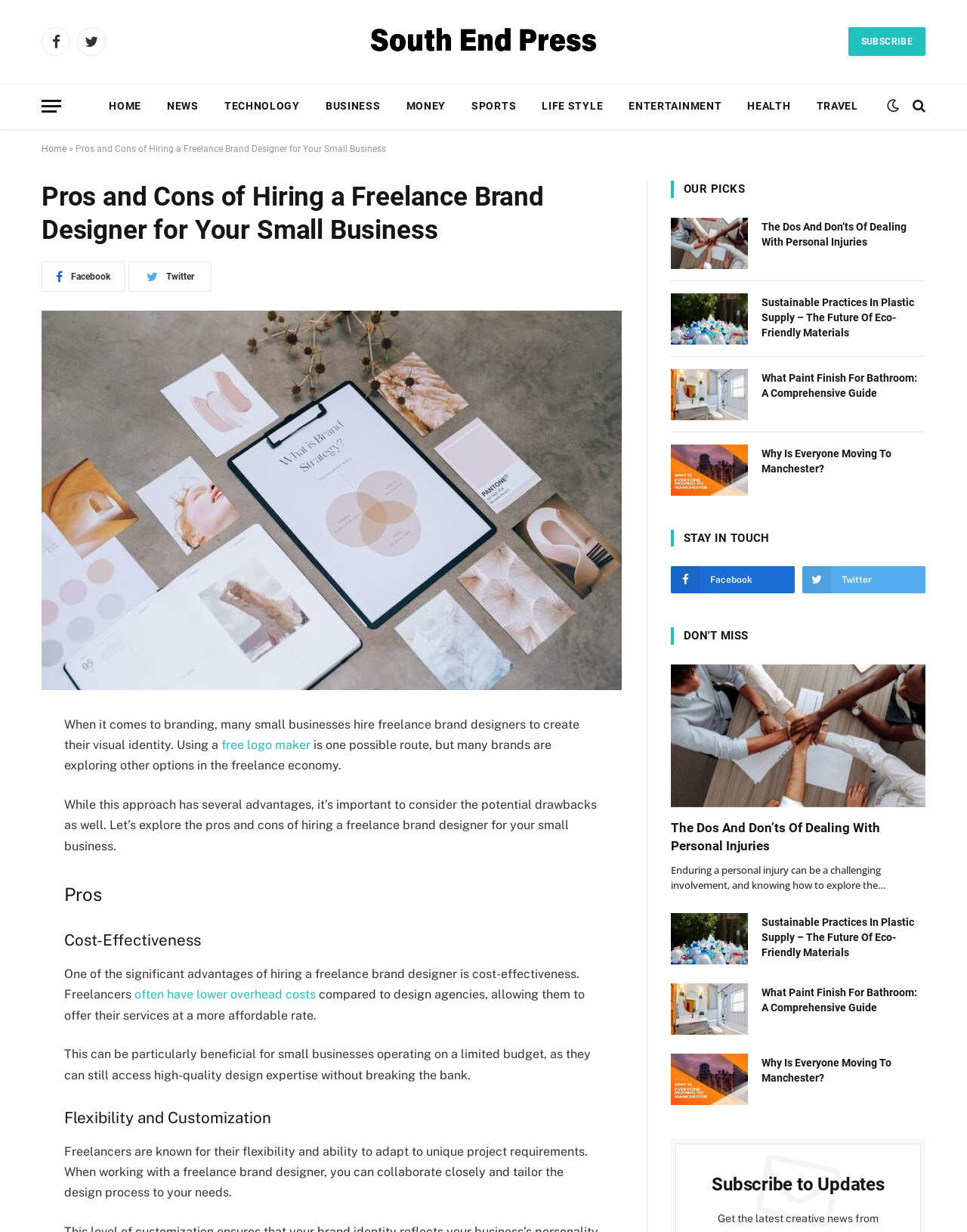Provide a single word or phrase to answer the given question: 
What is the topic of the article?

Freelance brand designer